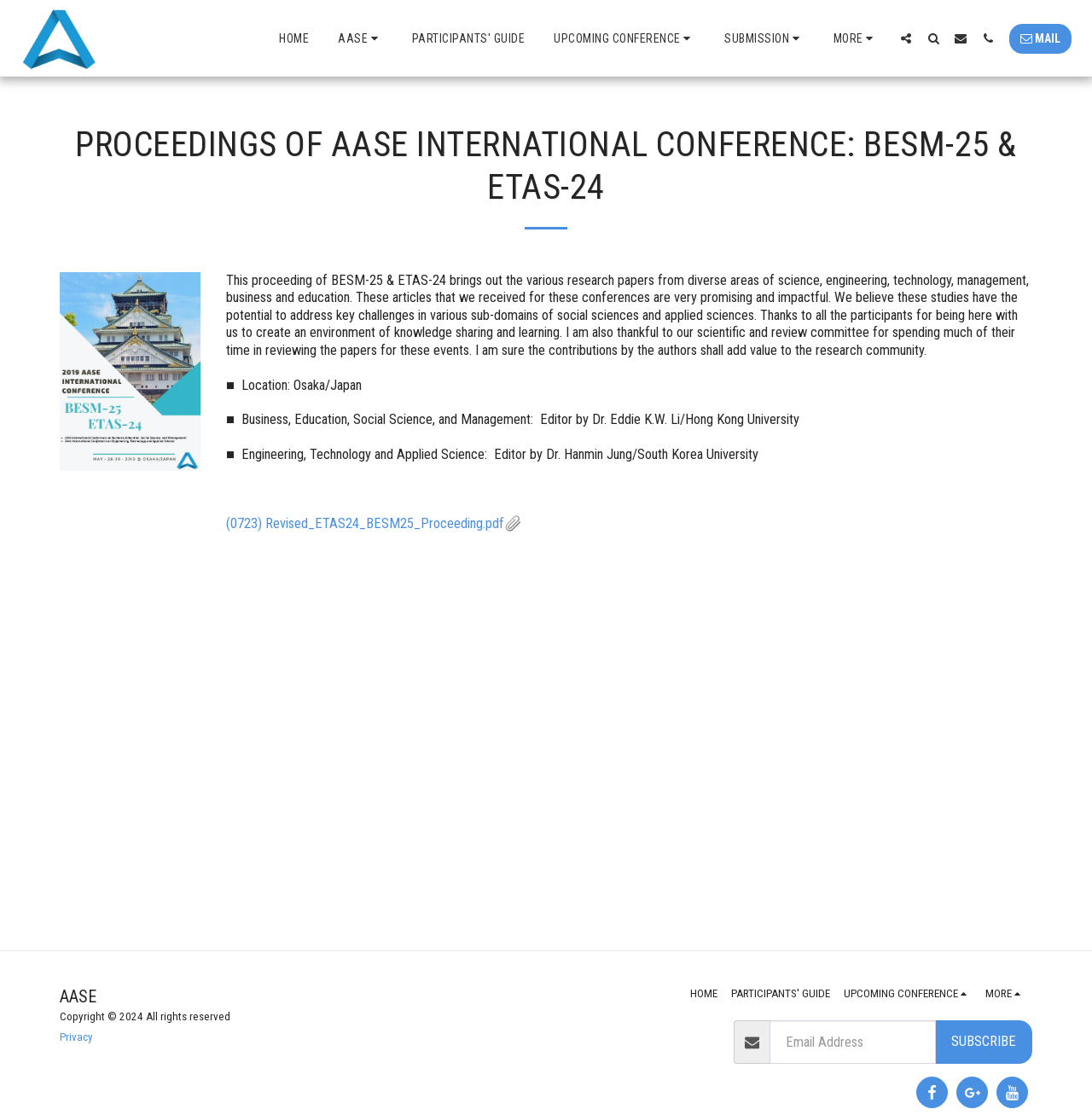Please locate the bounding box coordinates of the element's region that needs to be clicked to follow the instruction: "Check the MAIL link". The bounding box coordinates should be provided as four float numbers between 0 and 1, i.e., [left, top, right, bottom].

[0.918, 0.02, 0.988, 0.048]